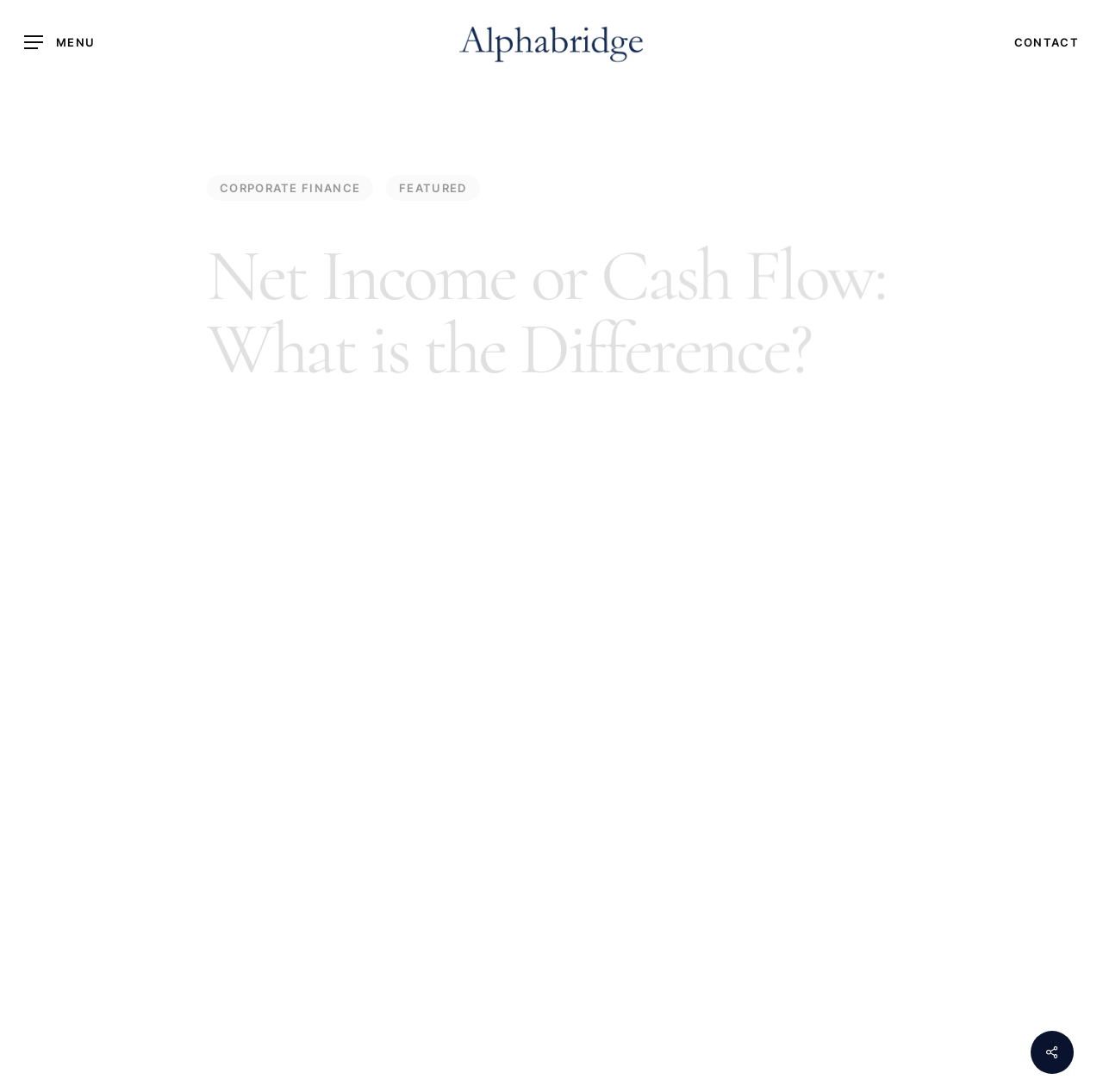Generate a thorough description of the webpage.

The webpage is about the difference between net income and cash flow in finance and business. At the top left, there is a navigation menu button. To the right of the button, there are several links, including "CONTACT", "CORPORATE FINANCE", and "FEATURED". 

In the top center, there is a logo of "Alphabridge" with a link to the homepage. Below the logo, there is a heading that reads "Net Income or Cash Flow: What is the Difference?".

On the left side, there is an image of "Alpha Insights" with a link to the related page. Below the image, there is a date "August 15, 2023" and a text "3 min read", indicating the publication date and the estimated reading time of the article.

The main content of the webpage is a long paragraph that explains the difference between net income and cash flow, highlighting their significance and differences. Below the paragraph, there is a subheading "Net Income: The Bottom Line". 

At the bottom right, there is a link with an icon.